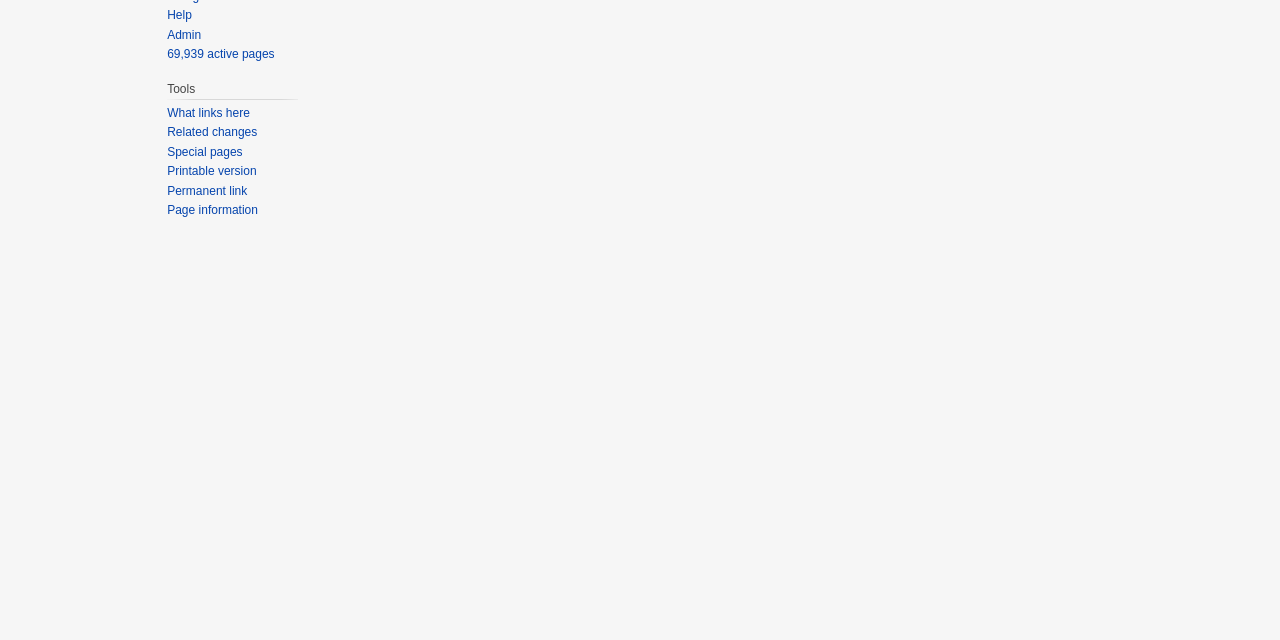From the webpage screenshot, predict the bounding box of the UI element that matches this description: "Special pages".

[0.131, 0.226, 0.19, 0.248]